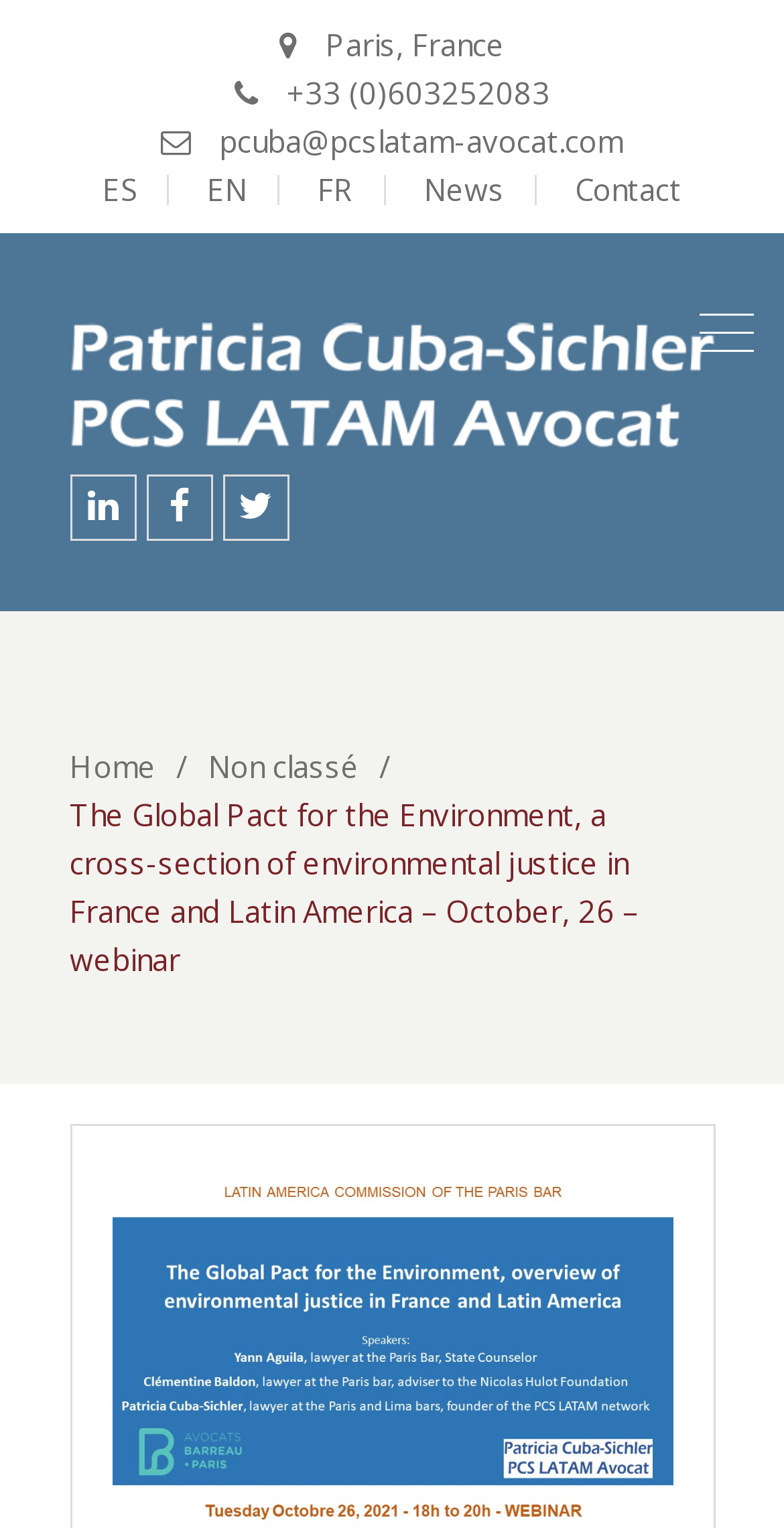Using the element description: "Elemento del menú", determine the bounding box coordinates. The coordinates should be in the format [left, top, right, bottom], with values between 0 and 1.

[0.186, 0.31, 0.271, 0.354]